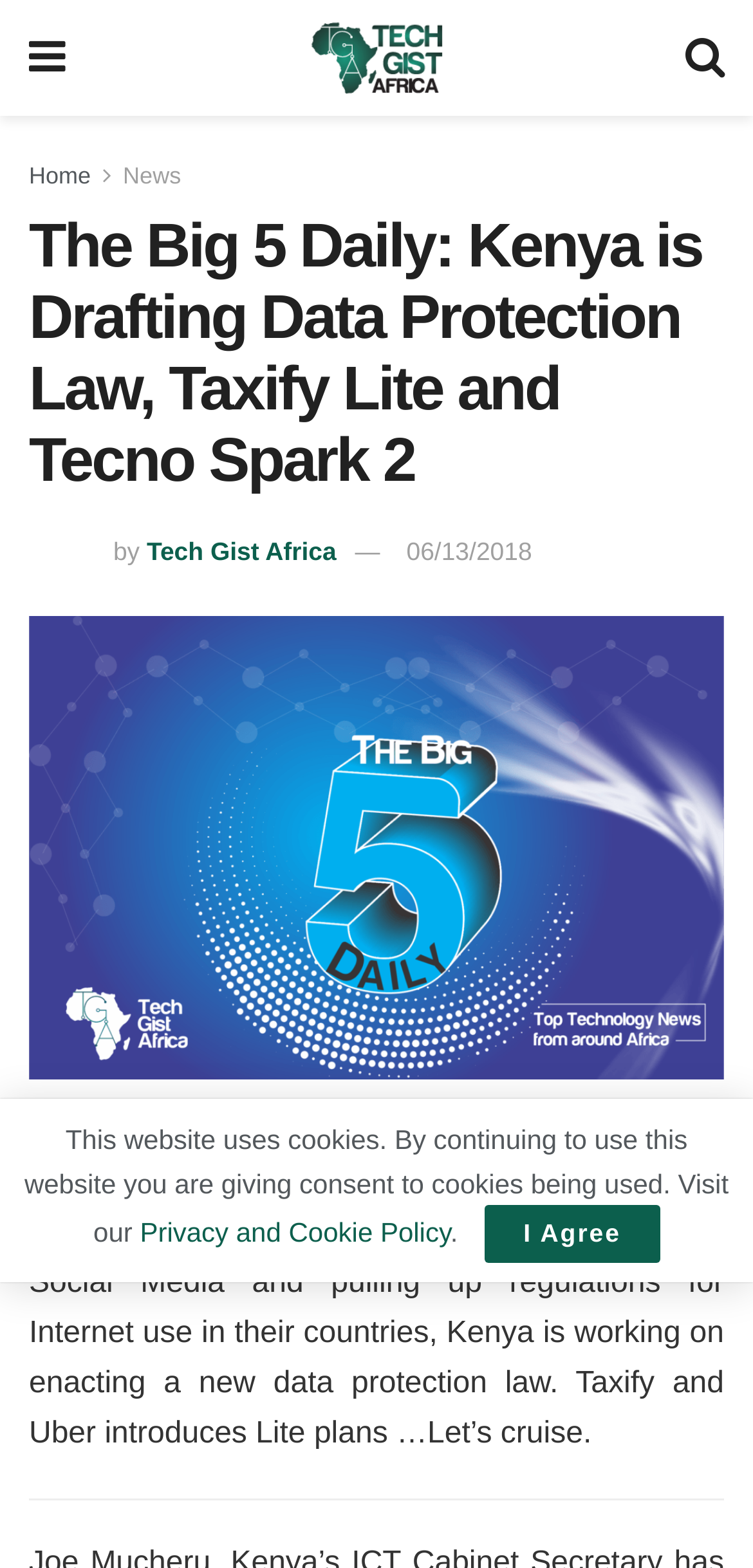What is the name of the author?
Based on the screenshot, answer the question with a single word or phrase.

Tech Gist Africa